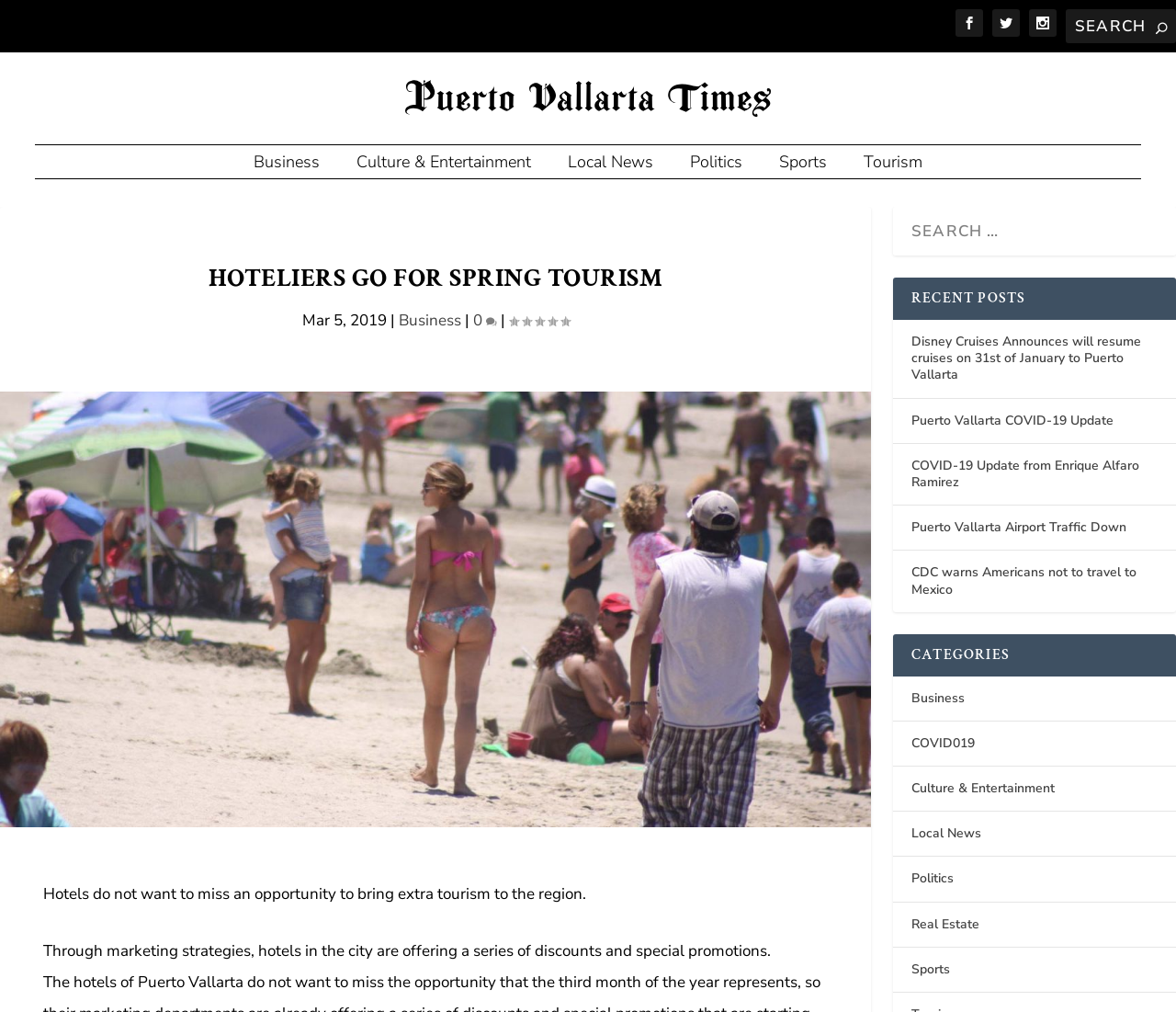Find and provide the bounding box coordinates for the UI element described with: "Puerto Vallarta Airport Traffic Down".

[0.775, 0.512, 0.958, 0.53]